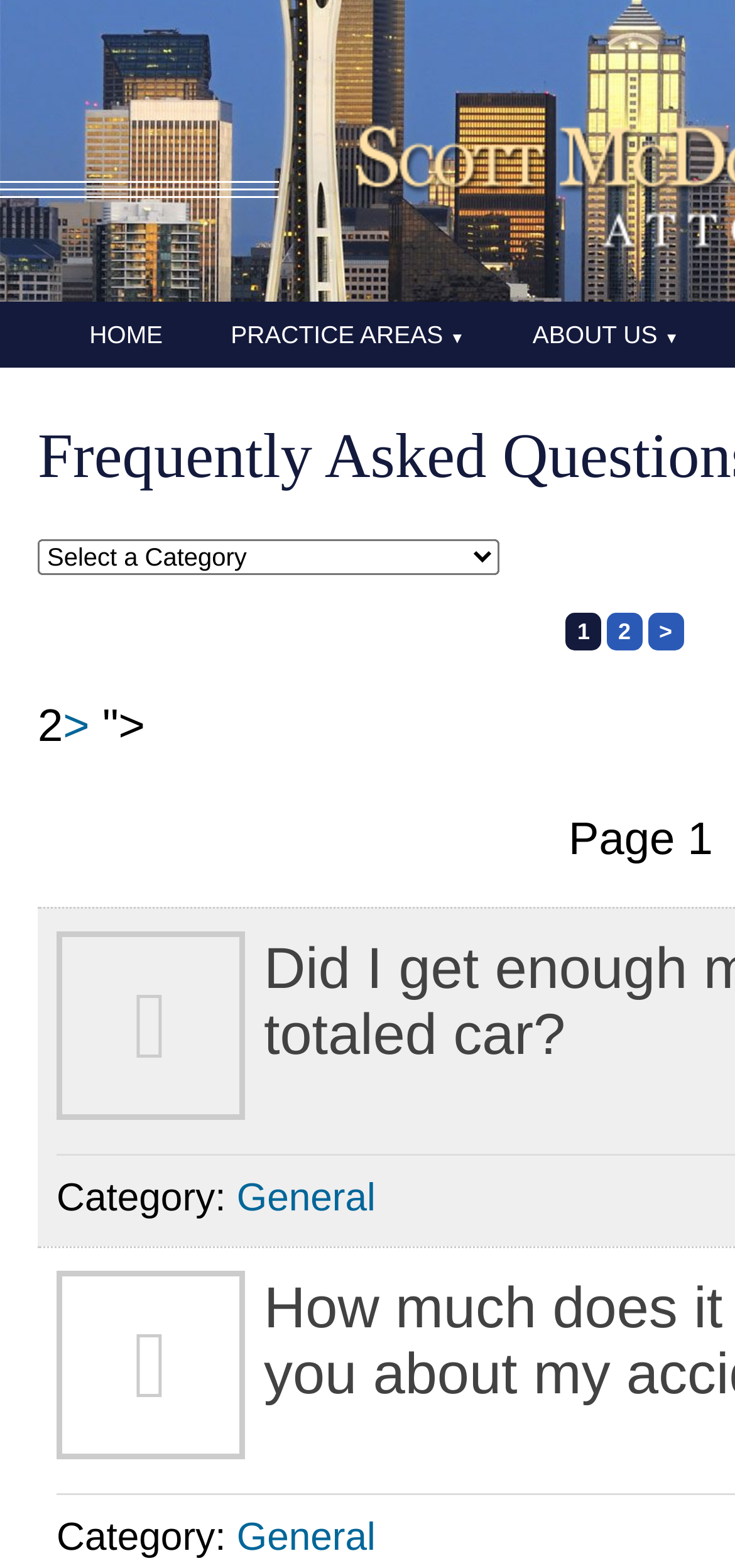What is the category of the first FAQ section?
Look at the image and respond with a one-word or short-phrase answer.

General